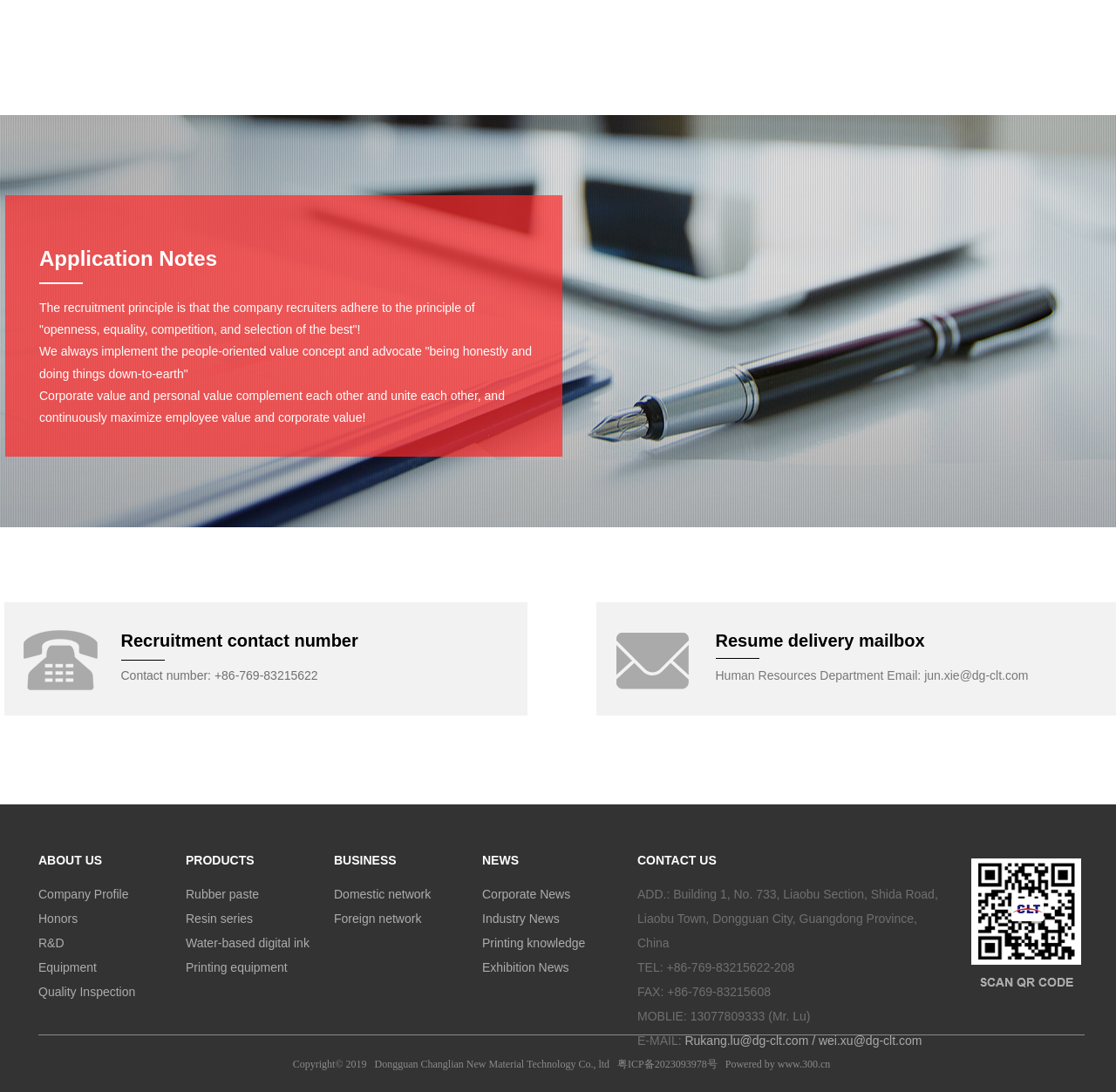Extract the bounding box coordinates for the HTML element that matches this description: "Rukang.lu@dg-clt.com". The coordinates should be four float numbers between 0 and 1, i.e., [left, top, right, bottom].

[0.614, 0.946, 0.724, 0.959]